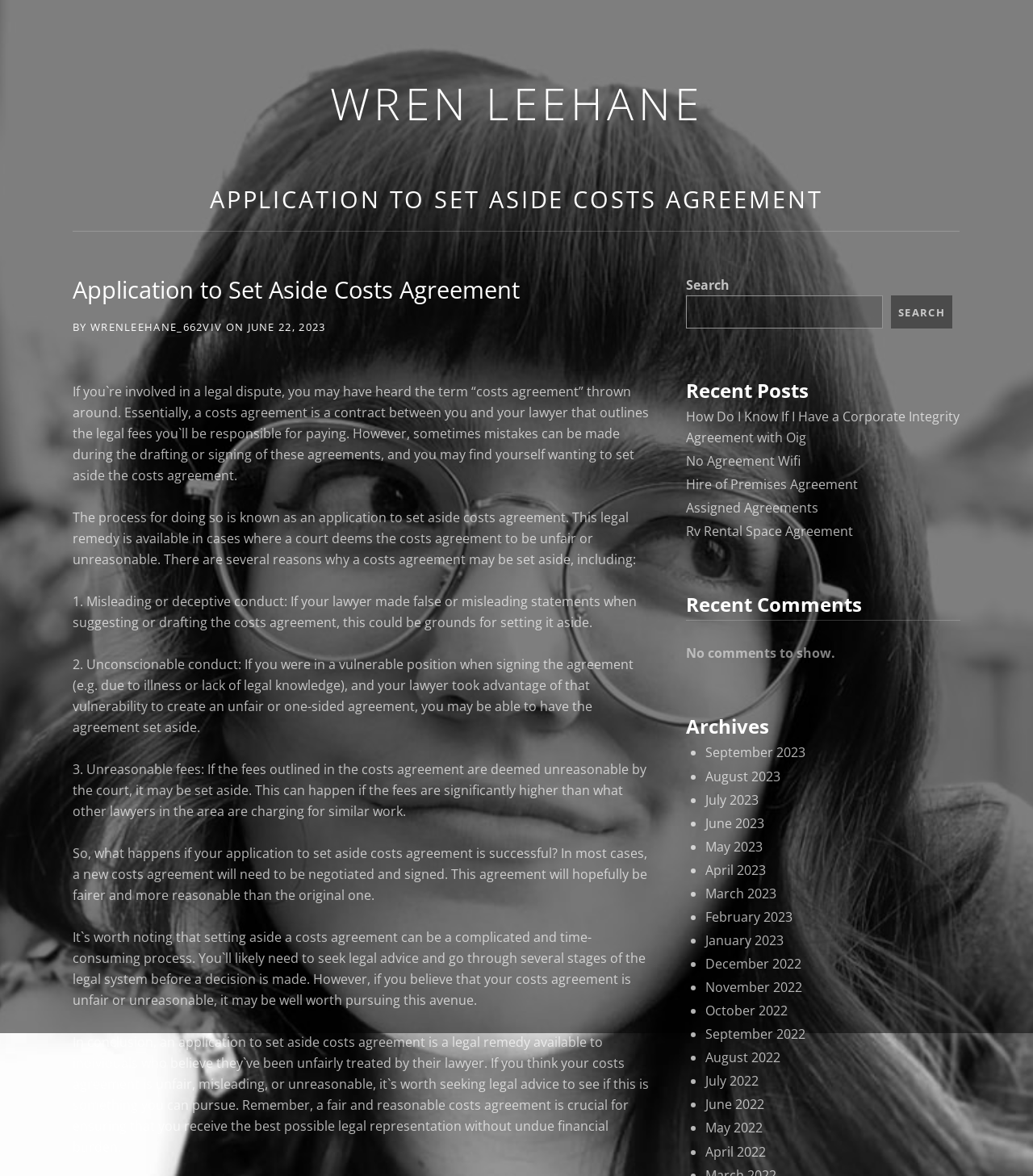Using the information in the image, give a detailed answer to the following question: What is the text next to the search button?

The answer can be found by examining the button element with the text 'Search' and finding the static text element next to it, which is 'SEARCH'.